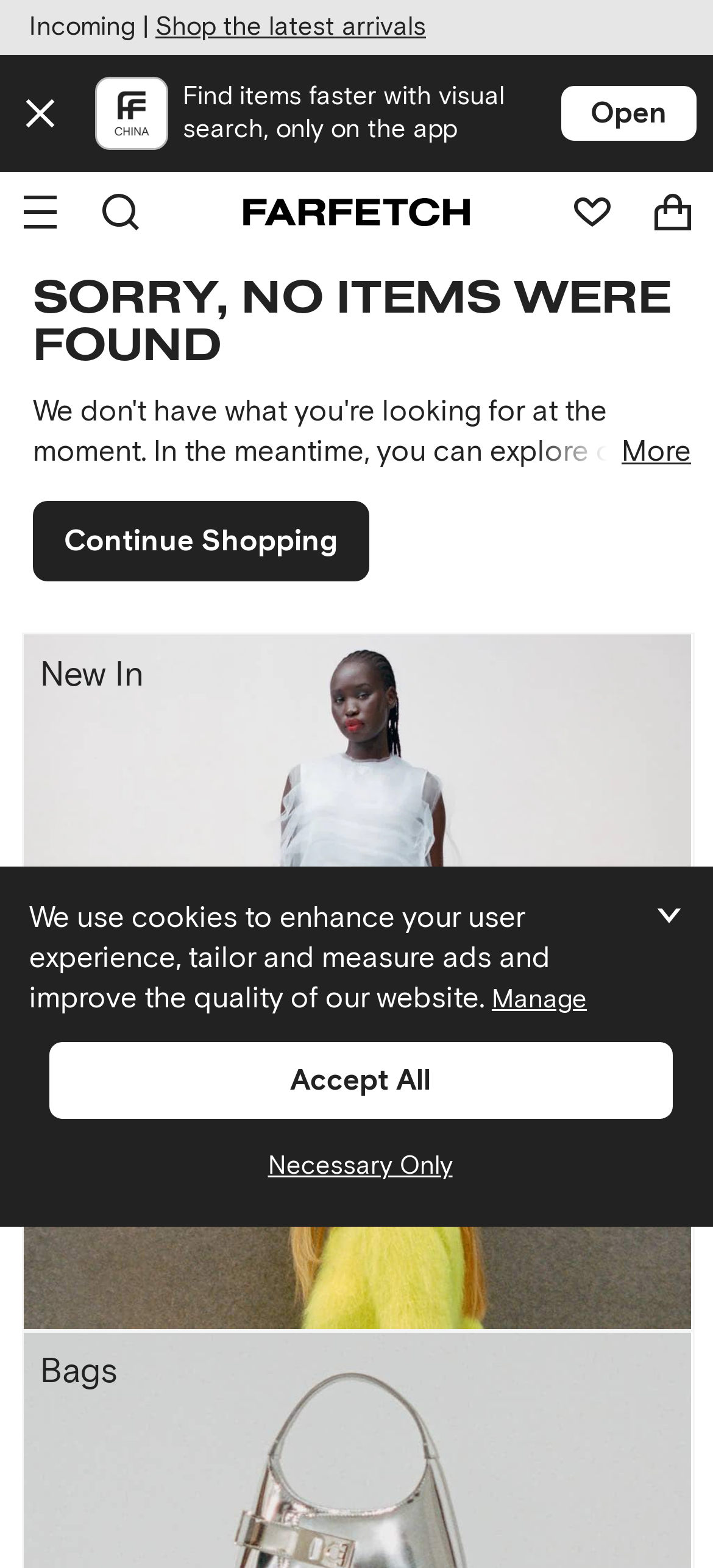Determine the main headline from the webpage and extract its text.

SORRY, NO ITEMS WERE FOUND